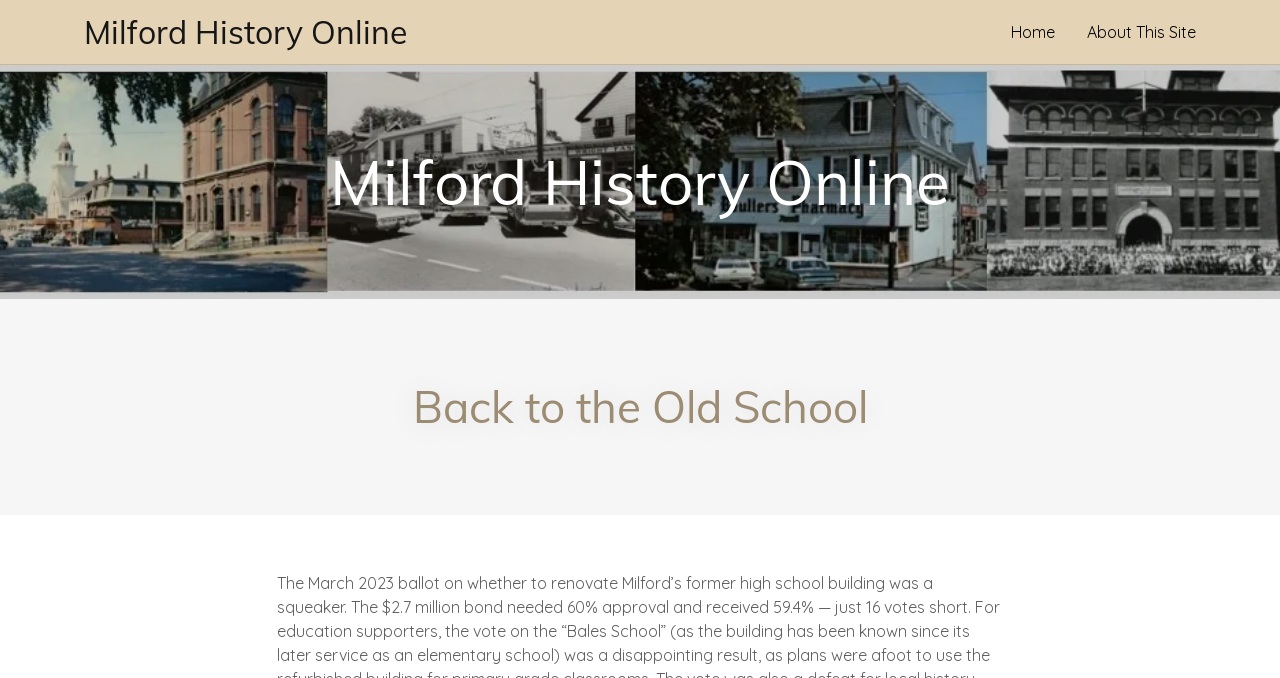What type of image is displayed on the webpage?
Please provide a single word or phrase as your answer based on the image.

School-related image